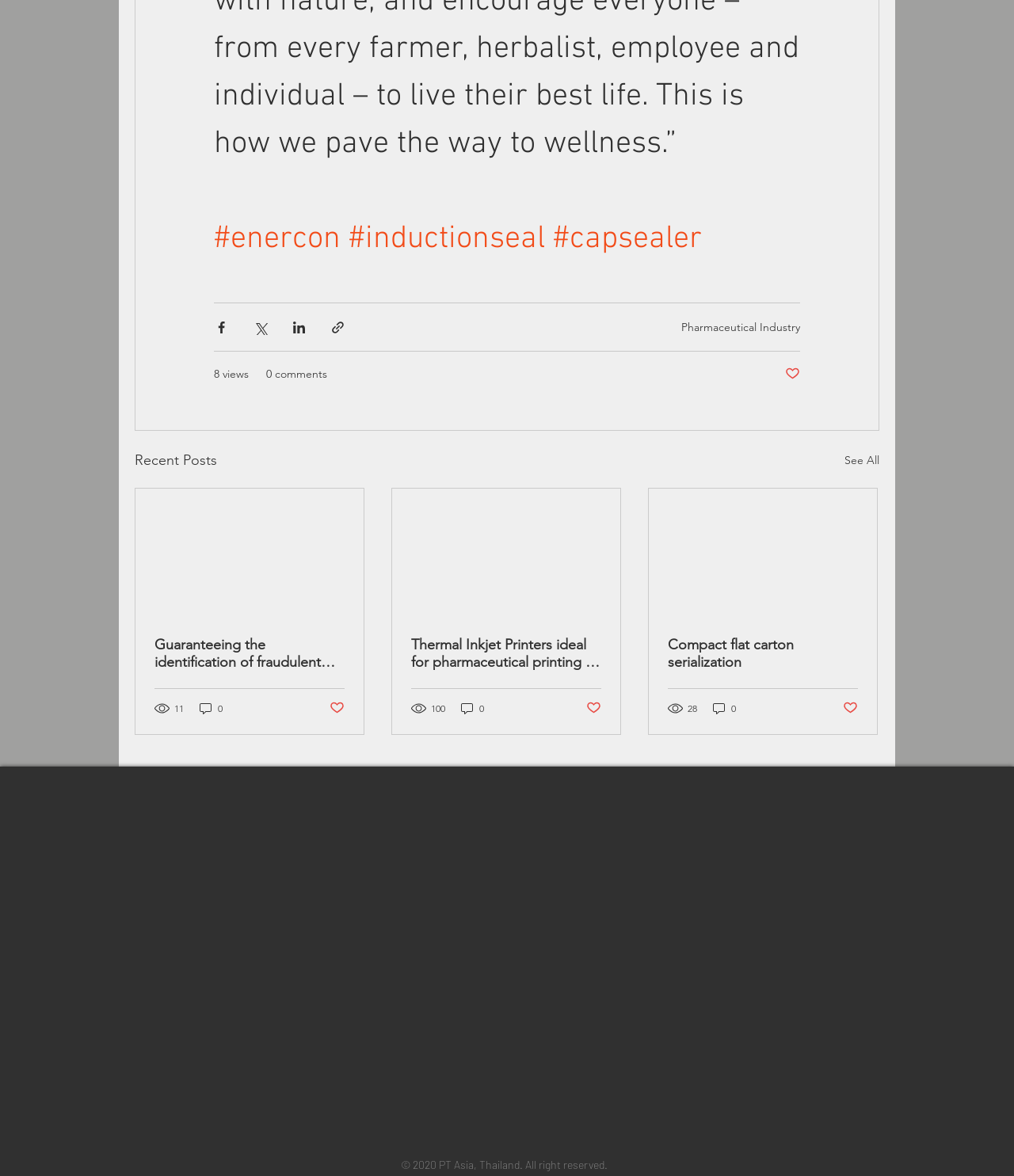Using the information in the image, could you please answer the following question in detail:
What is the company's experience in years?

I found the answer by looking at the heading 'OVER 23 YEARS EXPERIENCE Staff 2021' which indicates that the company has 23 years of experience.